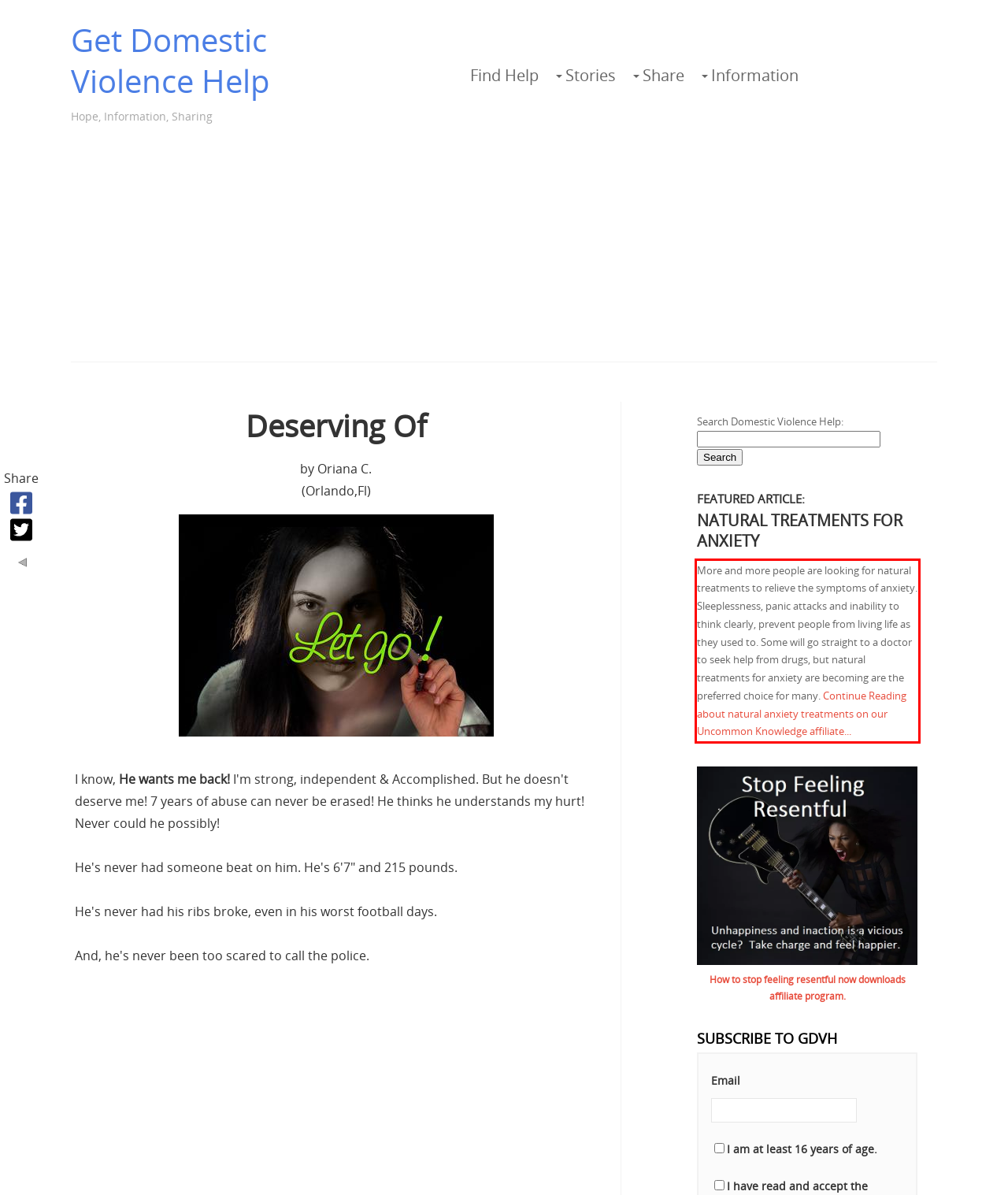You are provided with a screenshot of a webpage featuring a red rectangle bounding box. Extract the text content within this red bounding box using OCR.

More and more people are looking for natural treatments to relieve the symptoms of anxiety. Sleeplessness, panic attacks and inability to think clearly, prevent people from living life as they used to. Some will go straight to a doctor to seek help from drugs, but natural treatments for anxiety are becoming are the preferred choice for many. Continue Reading about natural anxiety treatments on our Uncommon Knowledge affiliate...